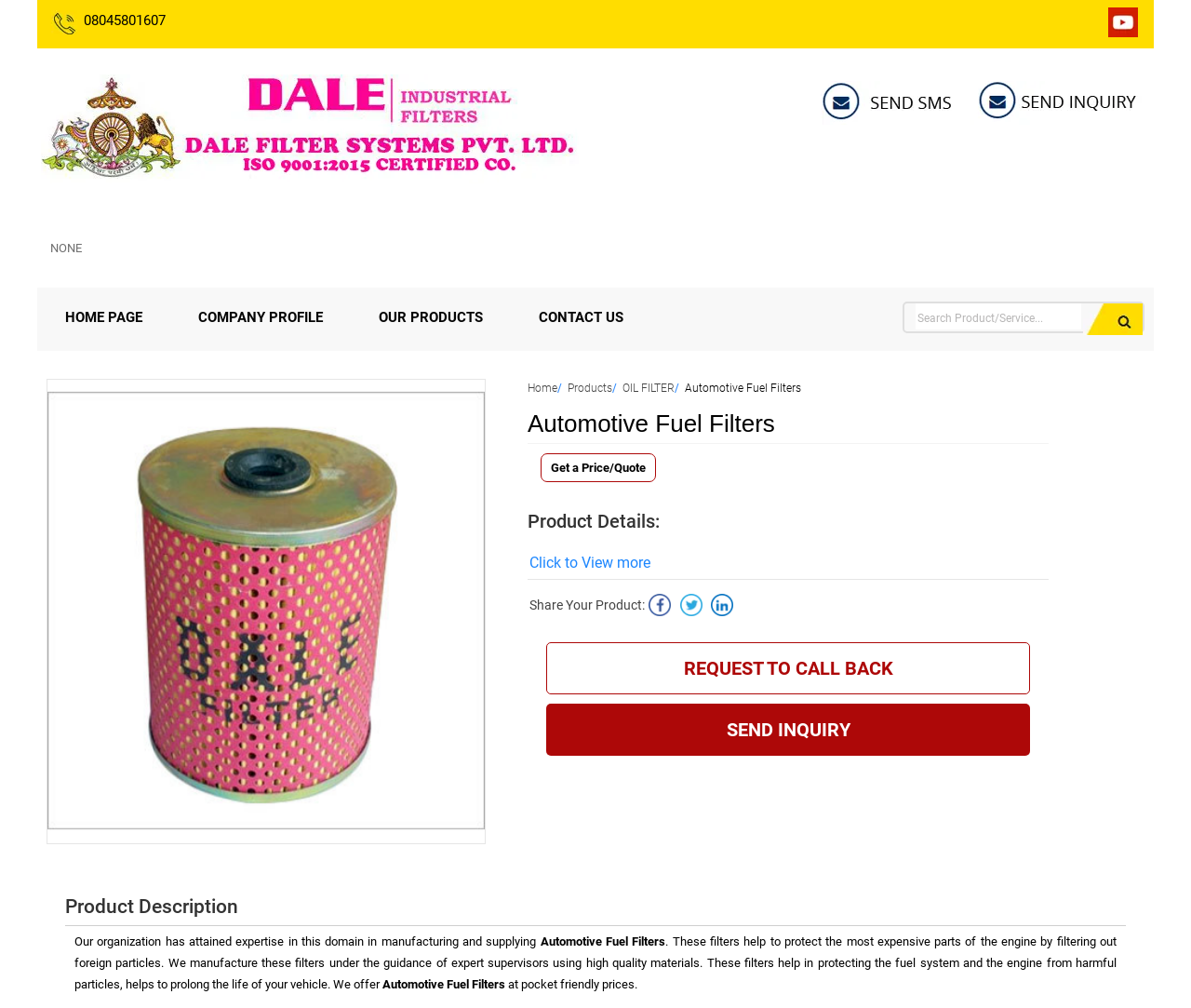Use a single word or phrase to answer the following:
What is the company name of the webpage?

DALE FILTER SYSTEMS PRIVATE LIMITED